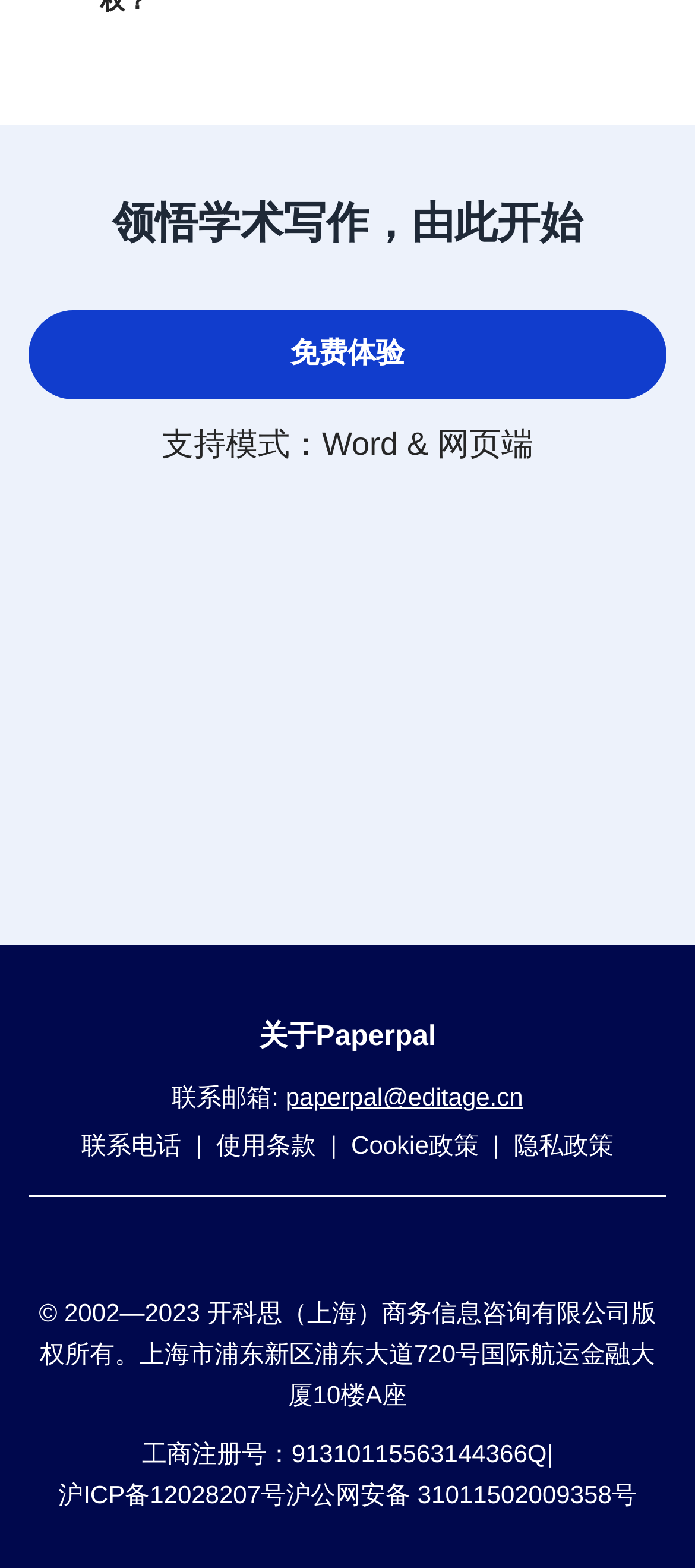Respond to the question below with a single word or phrase:
What is the supported mode?

Word & 网页端